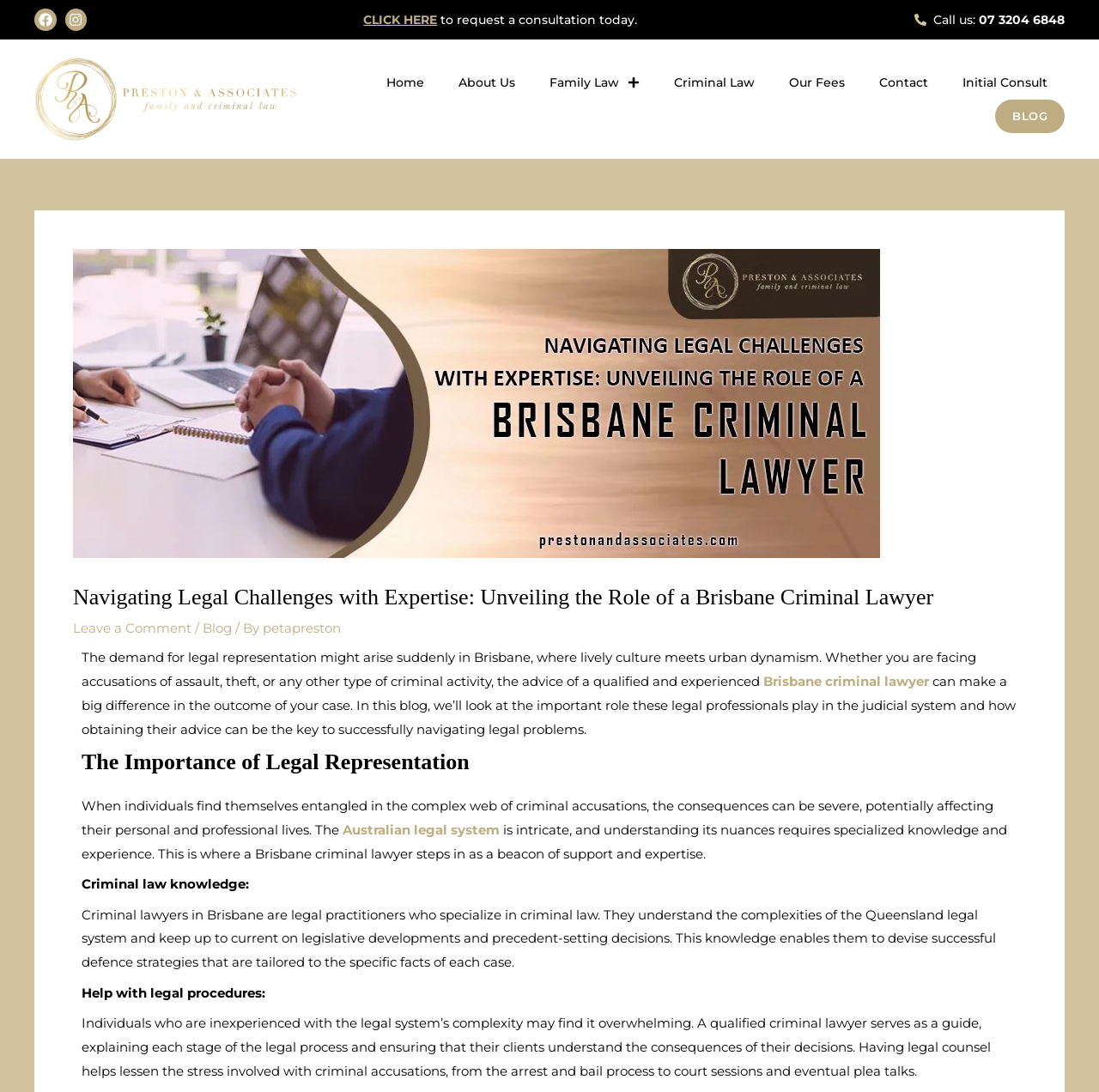Identify the primary heading of the webpage and provide its text.

Navigating Legal Challenges with Expertise: Unveiling the Role of a Brisbane Criminal Lawyer